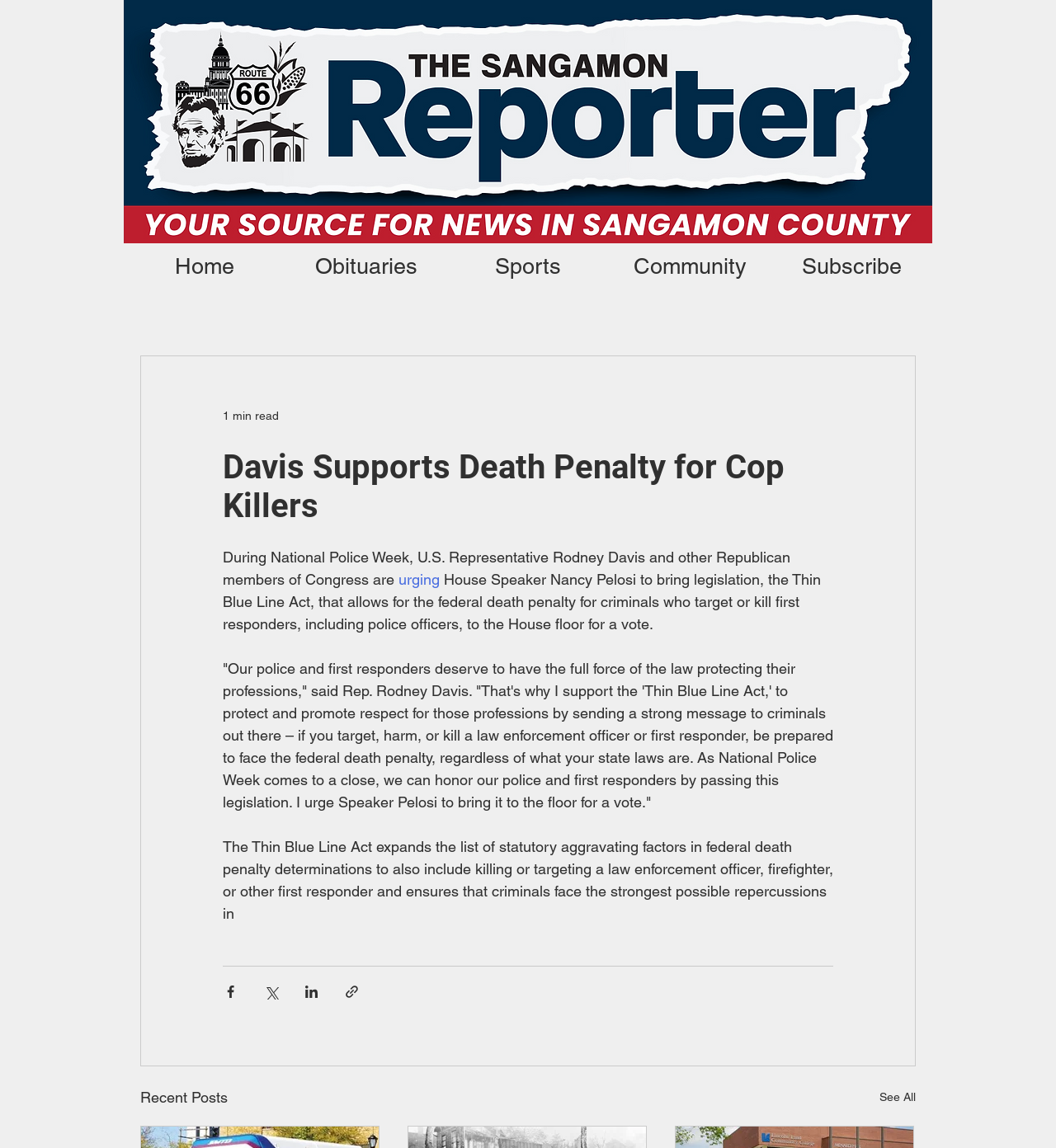Please mark the clickable region by giving the bounding box coordinates needed to complete this instruction: "Click the Subscribe button".

[0.73, 0.212, 0.883, 0.252]